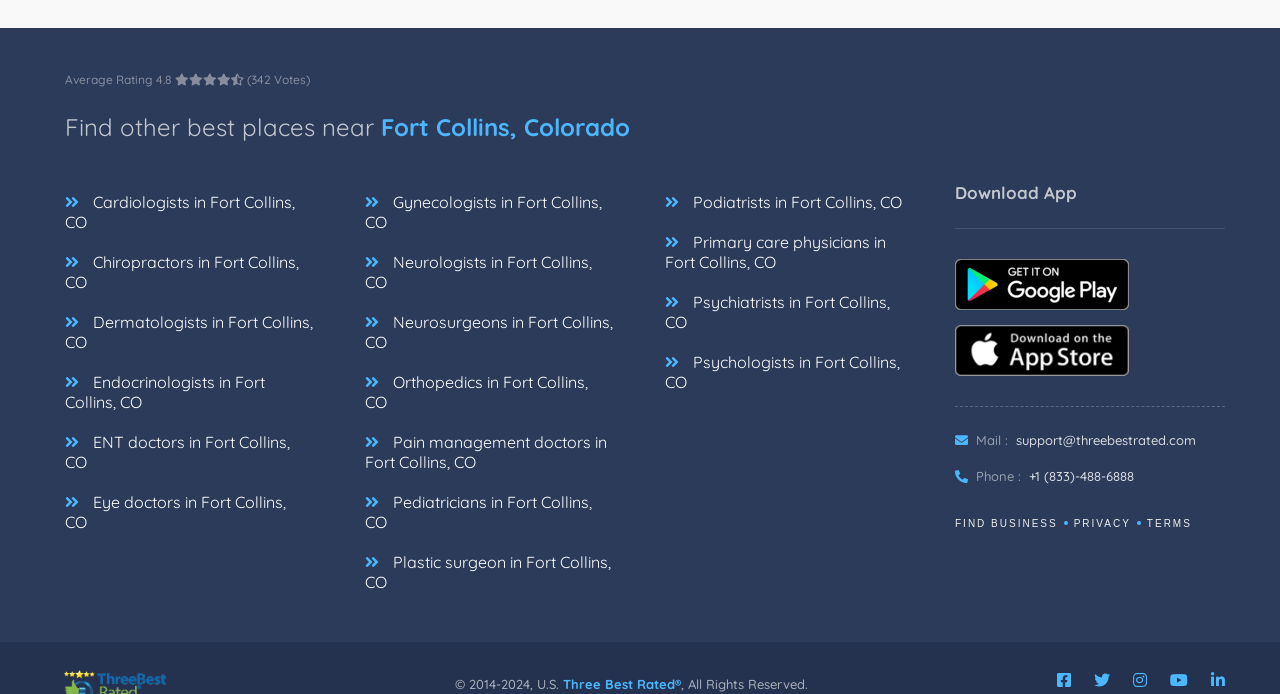Answer the question with a brief word or phrase:
Is there an option to download an app on this webpage?

Yes